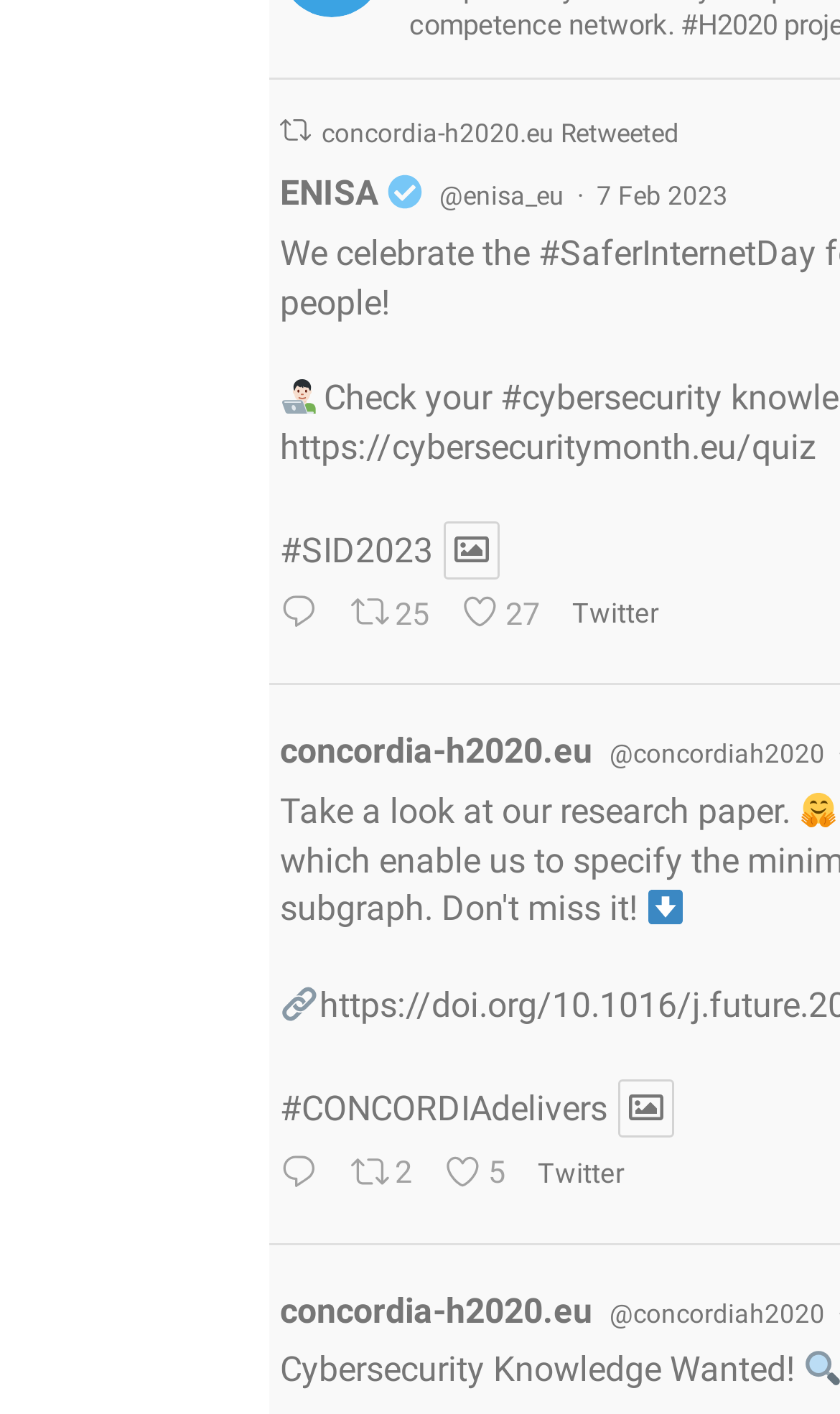Locate the bounding box of the UI element defined by this description: "concordia-h2020.eu Retweeted". The coordinates should be given as four float numbers between 0 and 1, formatted as [left, top, right, bottom].

[0.383, 0.084, 0.809, 0.105]